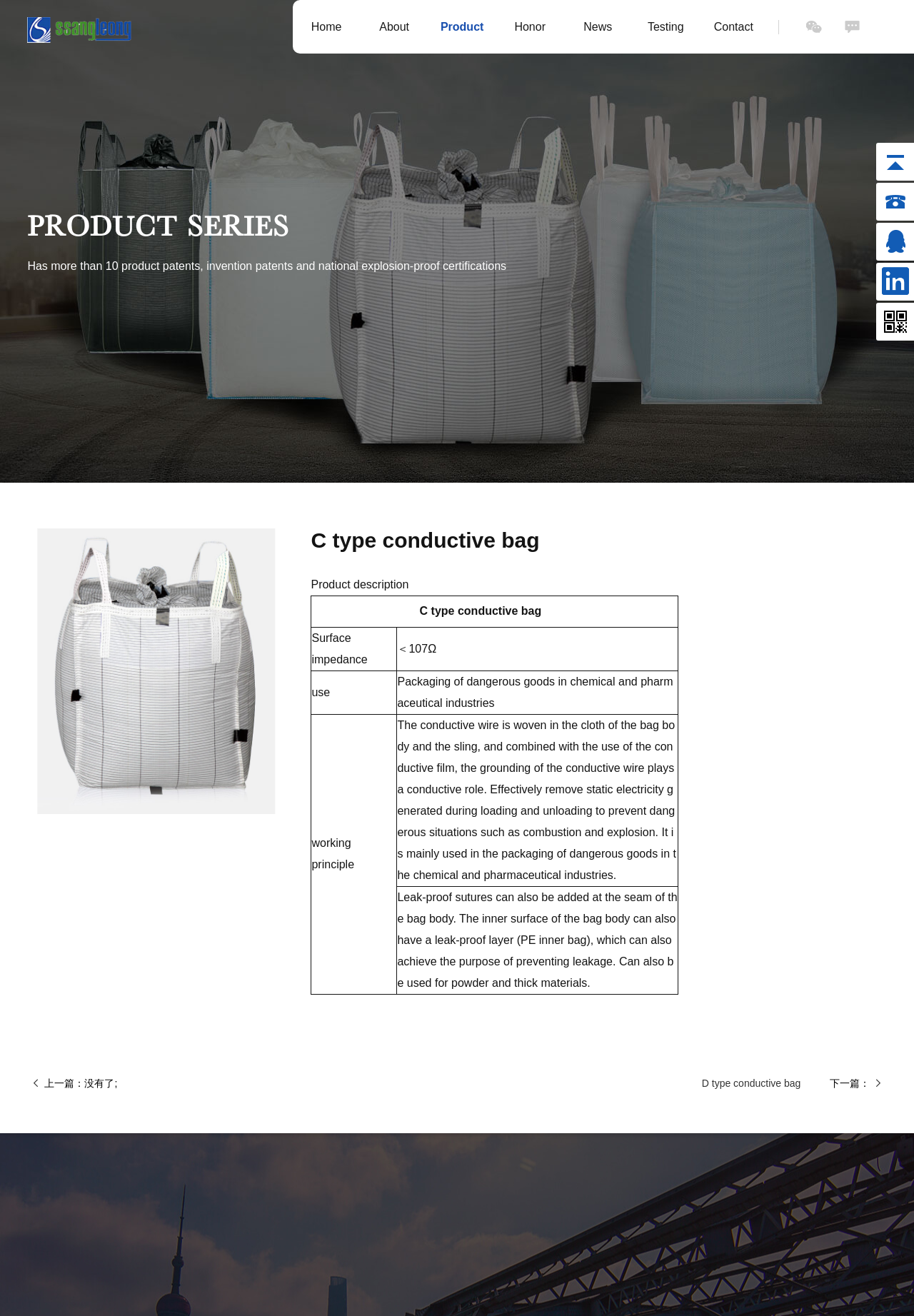Create an in-depth description of the webpage, covering main sections.

The webpage is about Changzhou Shanglong Industrial Textile Co., Ltd., an export-oriented joint venture with self-employed import and export rights and many years of production experience. At the top left corner, there is a logo of the company, accompanied by a link to the company's homepage. 

Below the logo, there is a navigation menu with seven links: Home, About, Product, Honor, News, Testing, and Contact, which are evenly spaced and aligned horizontally. 

On the left side of the page, there is a section titled "PRODUCT SERIES" with a brief description of the company's products, mentioning that they have more than 10 product patents, invention patents, and national explosion-proof certifications.

To the right of the product series section, there is an image of a "C type conductive bag" with a heading above it, followed by a table providing detailed information about the product, including its surface impedance, use, and working principle. The table has four rows, each with two columns, and the text in the table is descriptive and informative.

At the bottom of the page, there are three links: "上一篇：没有了;" (previous article: none), "下一篇：" (next article), and a link to "D type conductive bag". The previous and next article links are on the left and right sides of the page, respectively, while the link to "D type conductive bag" is centered.